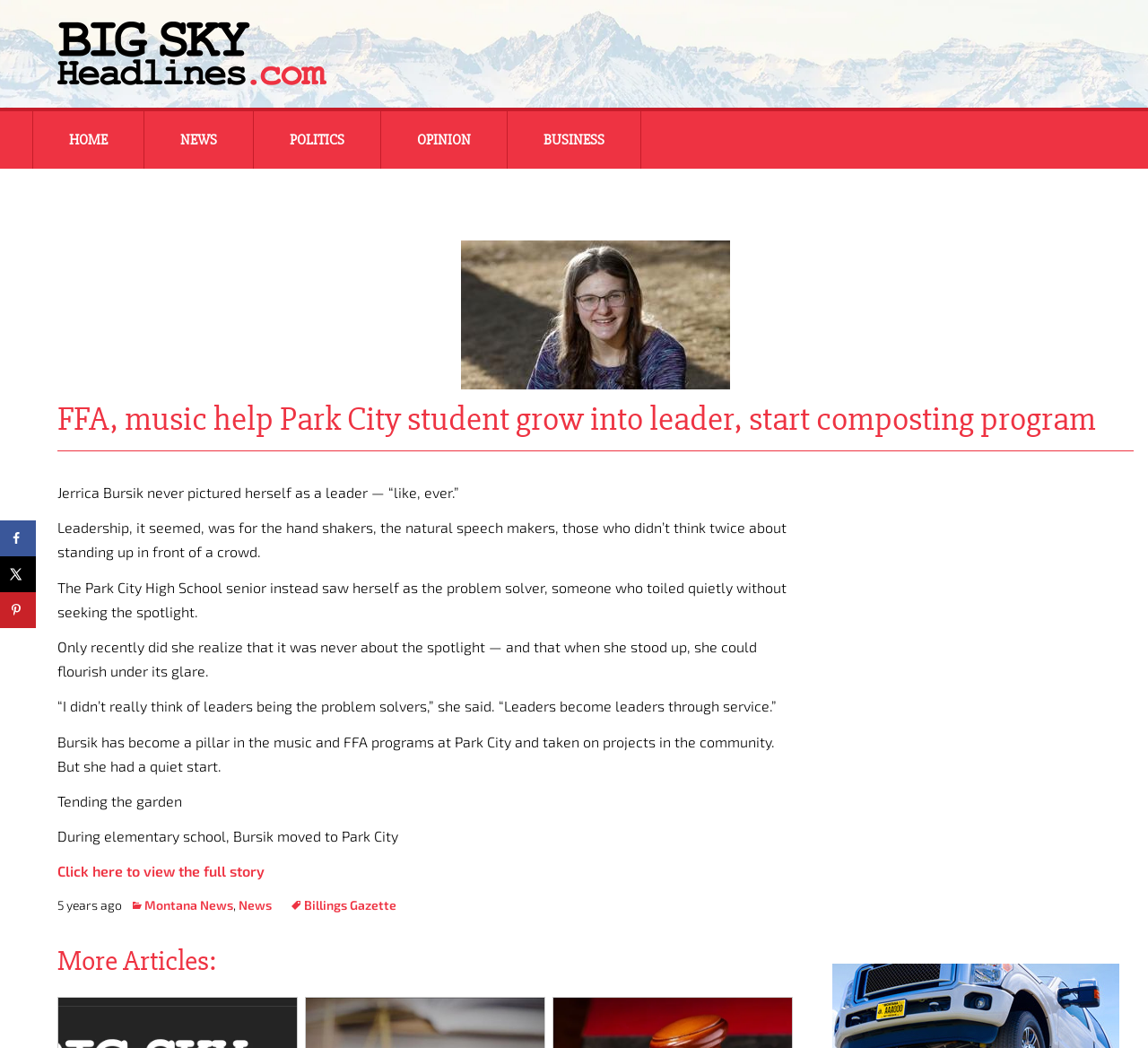Please determine the main heading text of this webpage.

FFA, music help Park City student grow into leader, start composting program